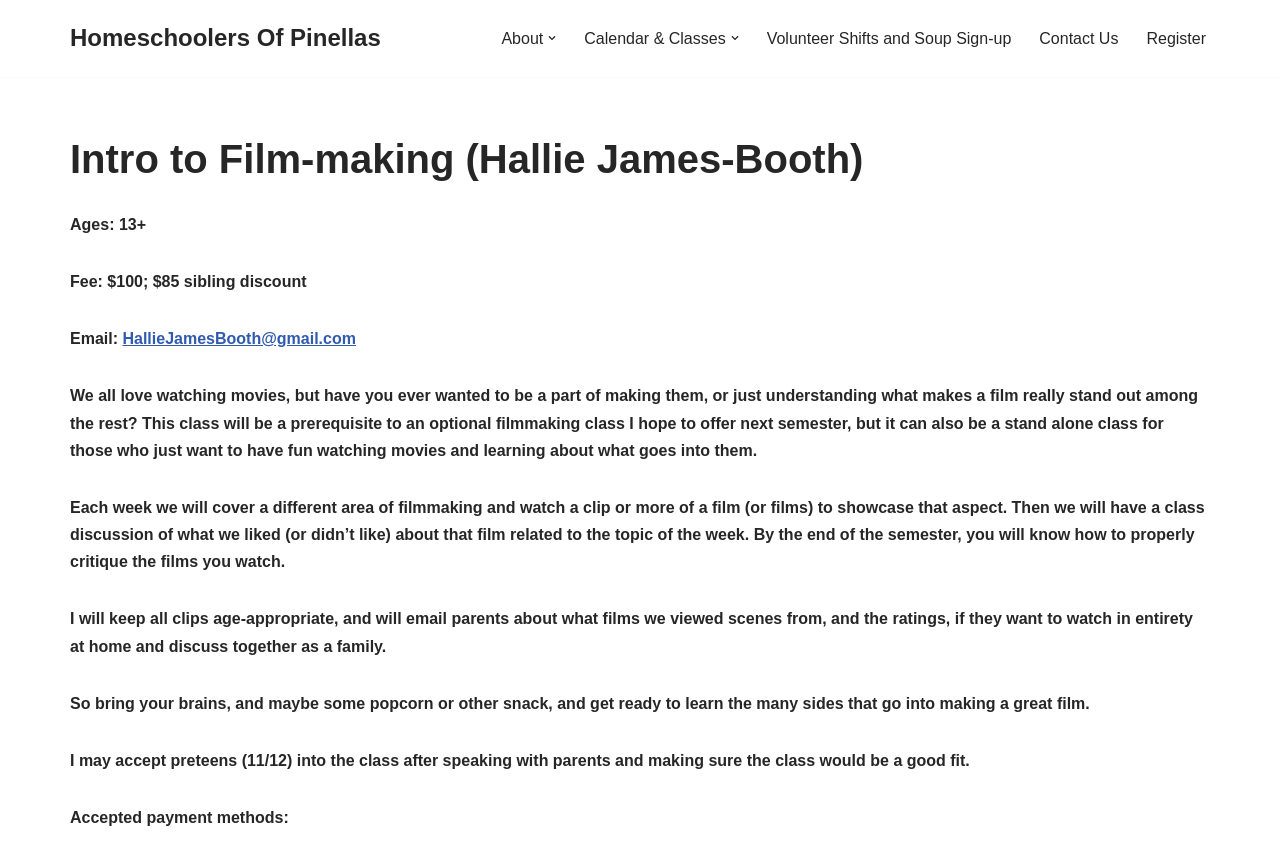What is the age range for this film-making class?
Look at the image and provide a detailed response to the question.

The age range for this film-making class is mentioned in the webpage as 'Ages: 13+', which is a static text element located at [0.055, 0.251, 0.114, 0.27] on the webpage.